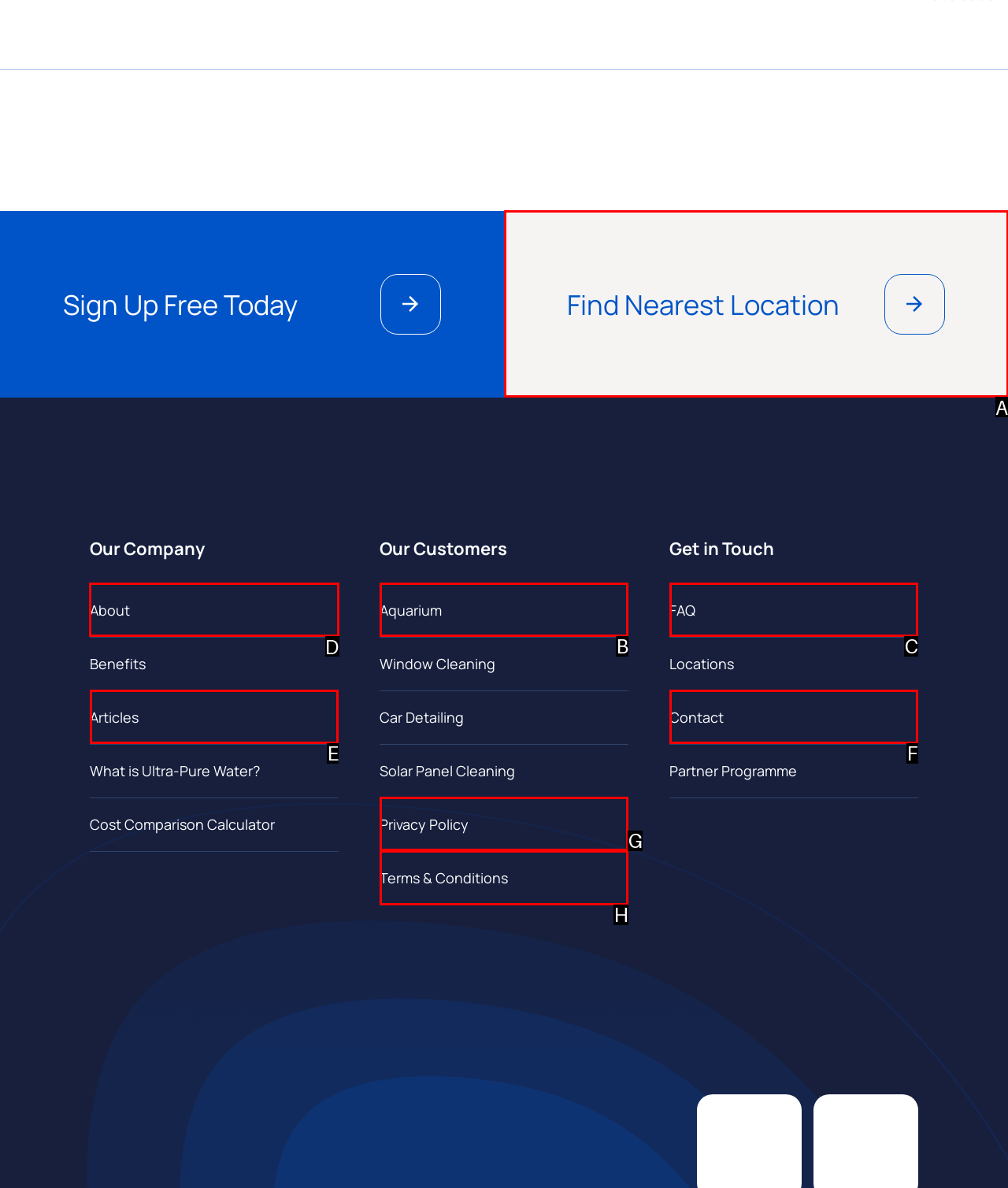Among the marked elements in the screenshot, which letter corresponds to the UI element needed for the task: Learn about the company?

D